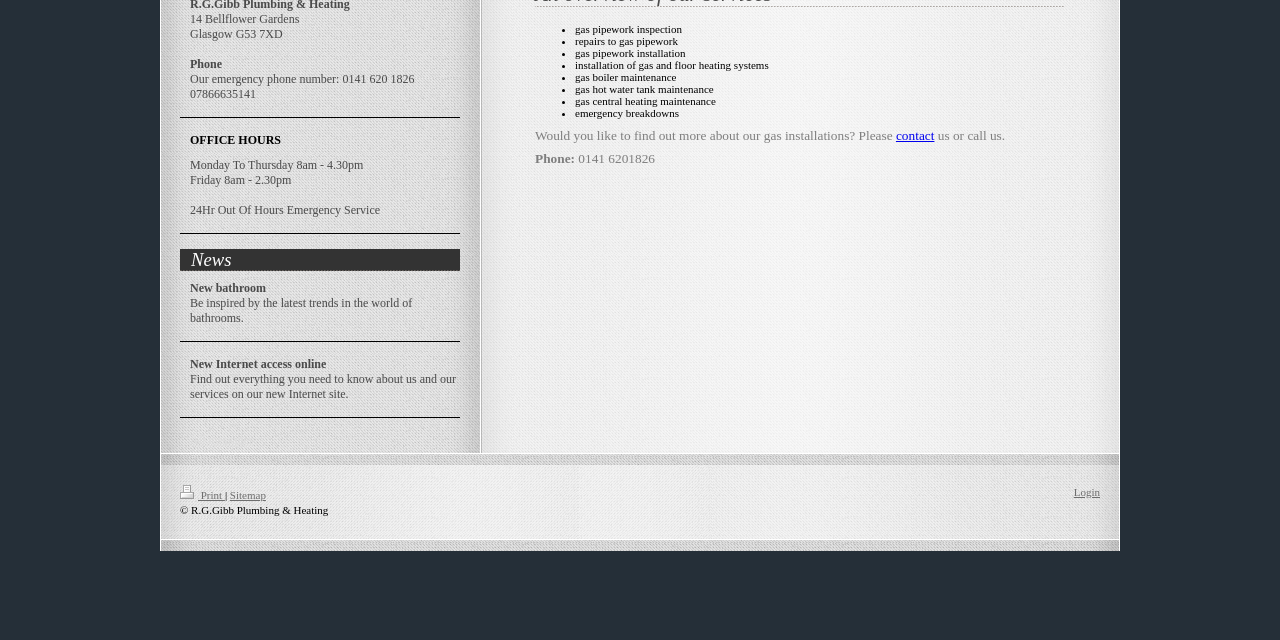Locate the UI element described by Sitemap and provide its bounding box coordinates. Use the format (top-left x, top-left y, bottom-right x, bottom-right y) with all values as floating point numbers between 0 and 1.

[0.18, 0.764, 0.208, 0.783]